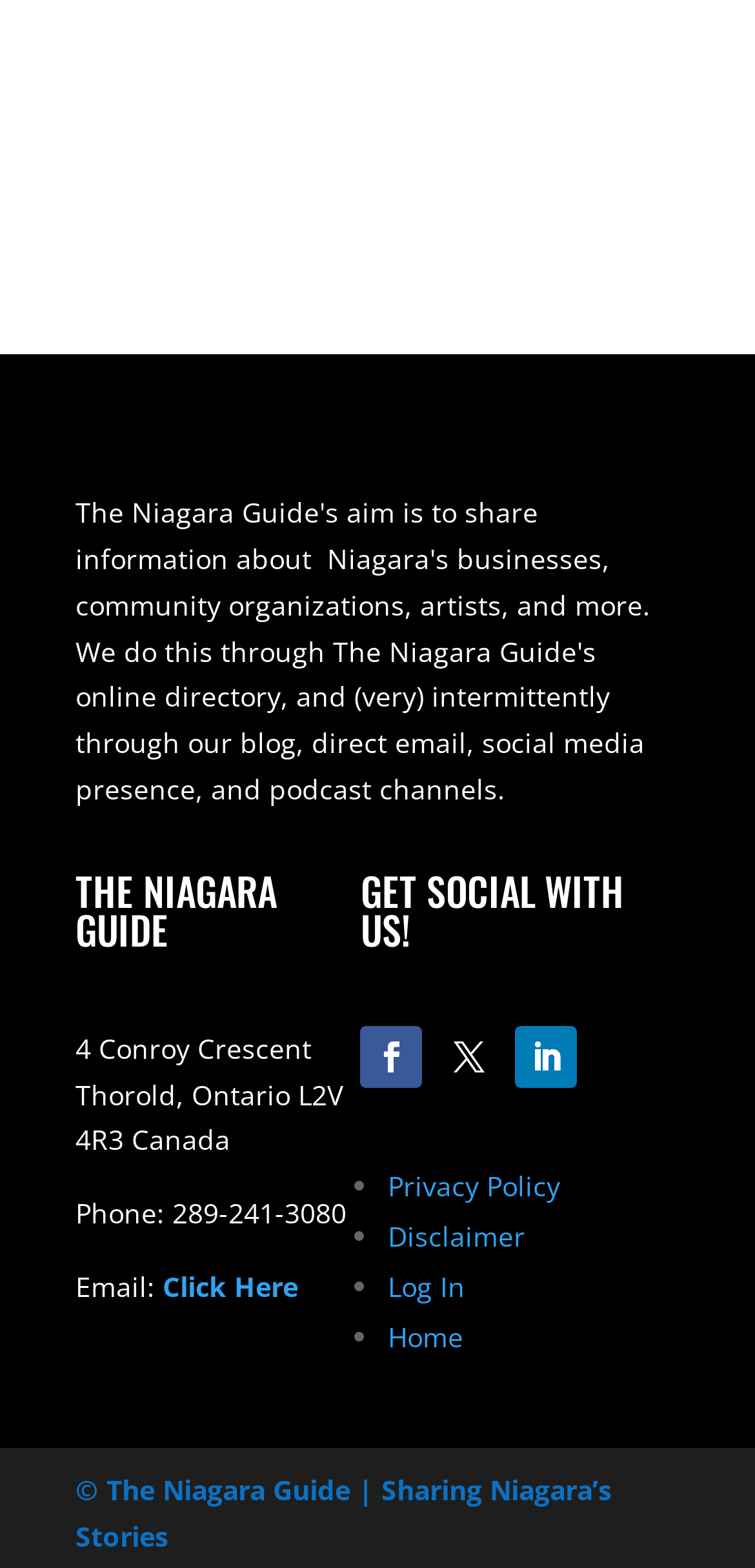Locate the UI element described as follows: "Disclaimer". Return the bounding box coordinates as four float numbers between 0 and 1 in the order [left, top, right, bottom].

[0.514, 0.776, 0.696, 0.8]